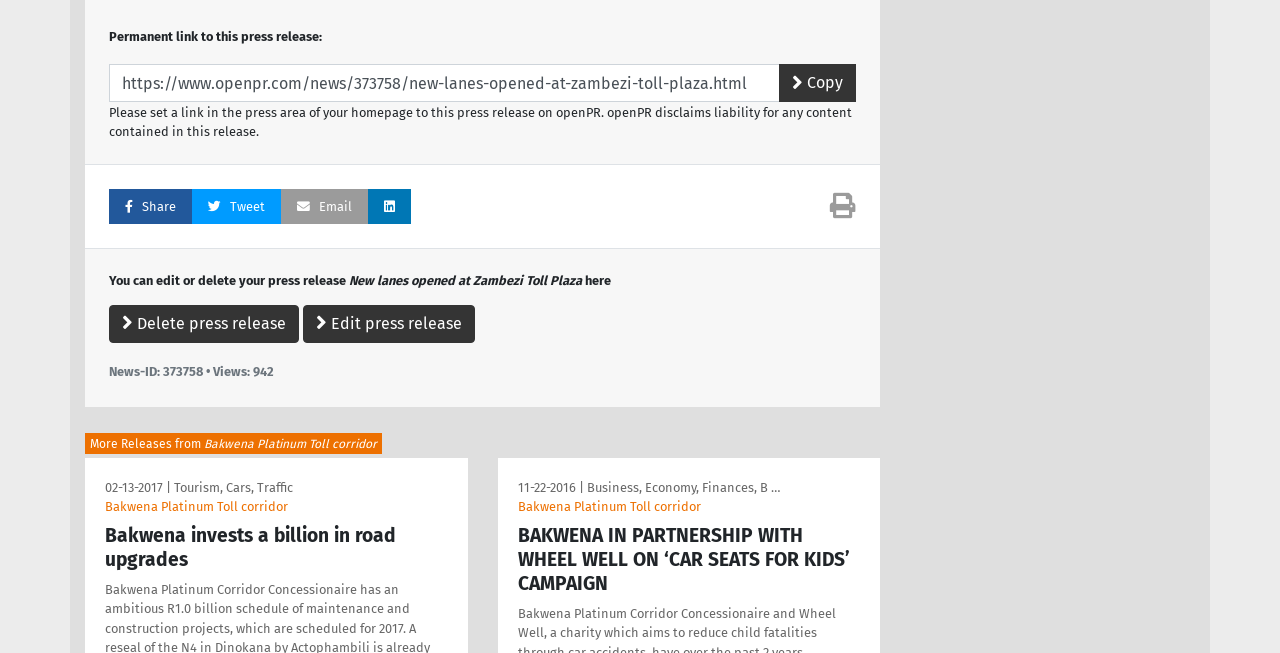Please specify the bounding box coordinates of the region to click in order to perform the following instruction: "Copy the permalink".

[0.627, 0.112, 0.659, 0.141]